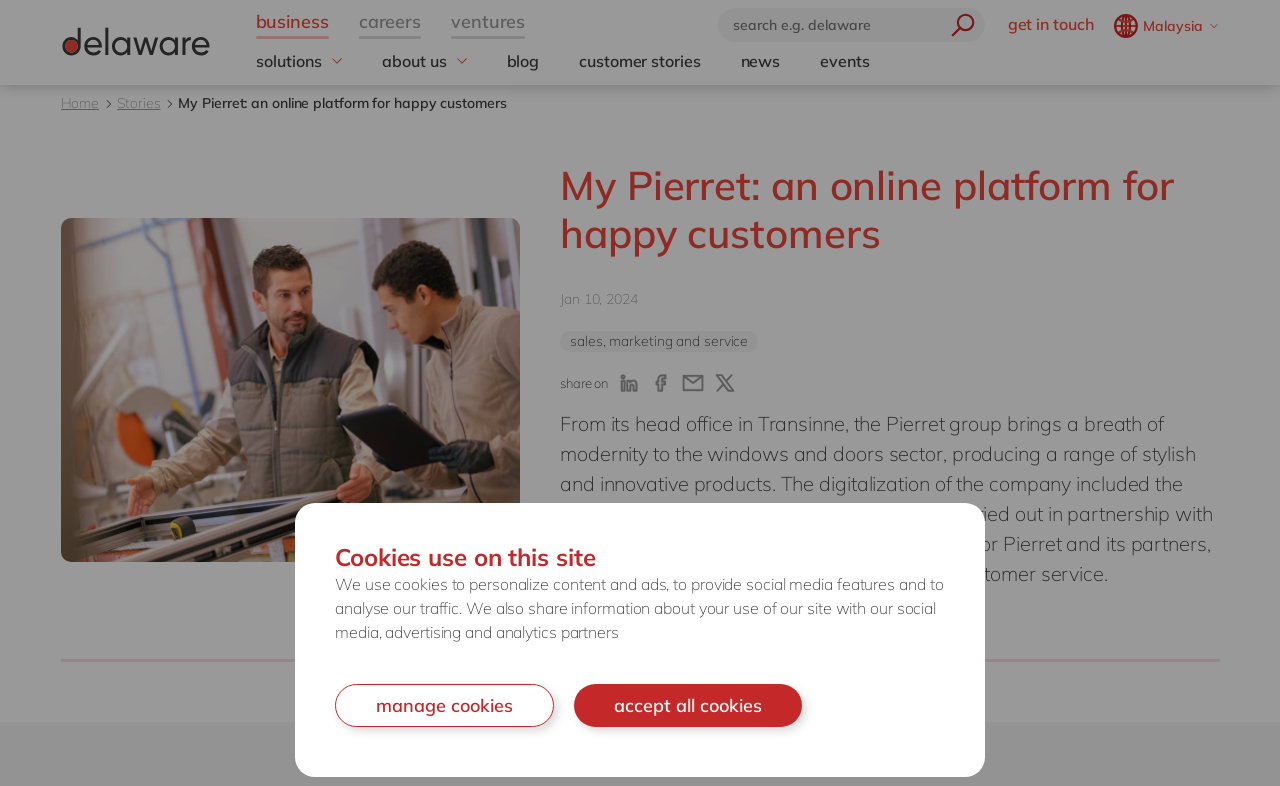Provide a brief response in the form of a single word or phrase:
What is the language of the current webpage?

en